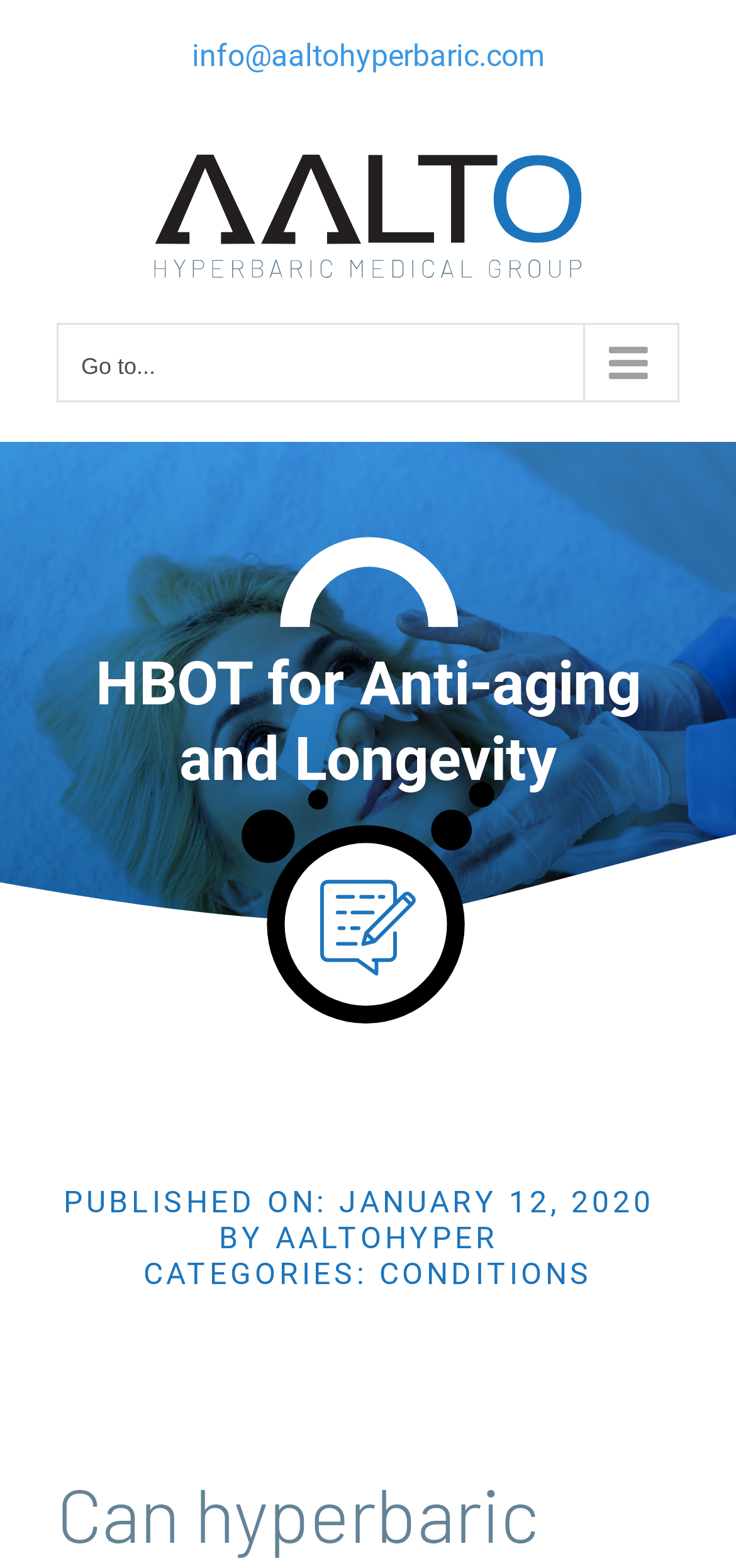What is the category of the article?
Please give a detailed answer to the question using the information shown in the image.

I found the category by looking at the link element with the text 'CONDITIONS' which is located below the main heading of the webpage, next to the text 'CATEGORIES:'.